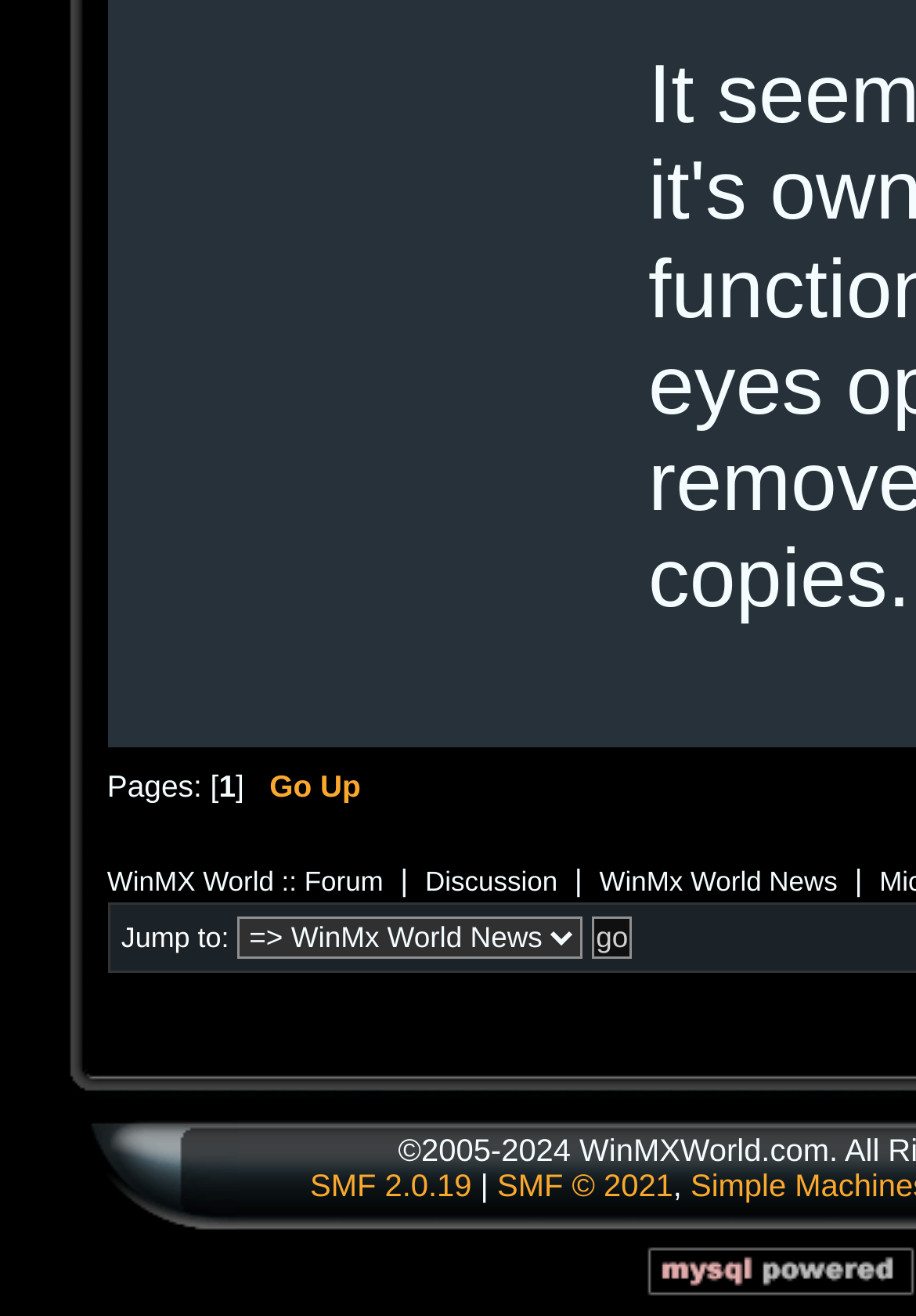Locate the bounding box coordinates of the clickable part needed for the task: "Select an option from the 'Jump to:' combobox".

[0.259, 0.696, 0.636, 0.728]